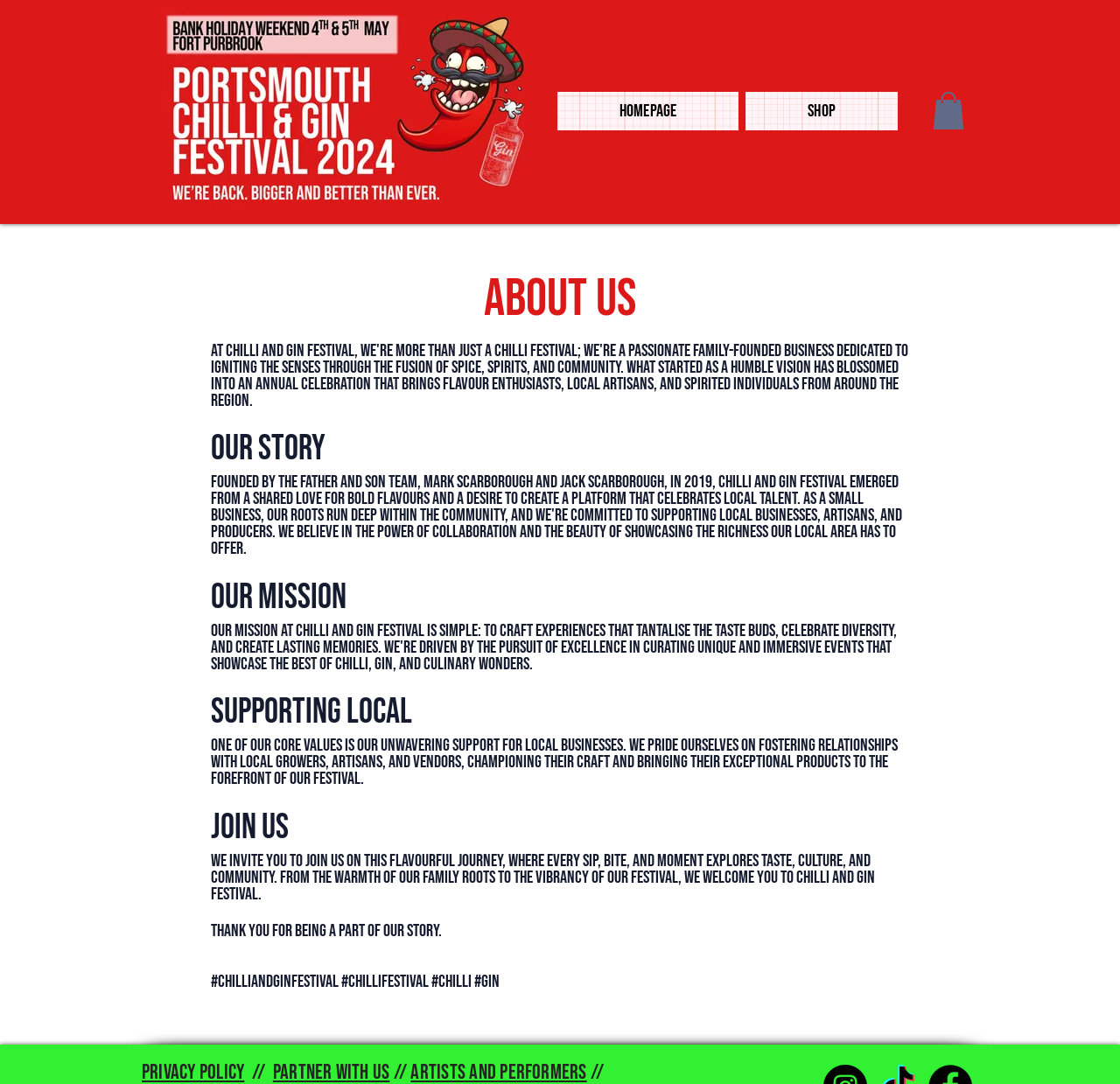Create an elaborate caption that covers all aspects of the webpage.

The webpage is about the Chilli and Gin Festival, specifically the "About Us" section. At the top, there is a large image of the festival's master pack, taking up about a third of the screen. Below the image, there is a navigation bar with links to the homepage and shop, as well as a button with an icon.

The main content of the page is divided into sections, each with a heading. The first section is "ABOUT US", which introduces the festival as a gathering of enthusiasts, local artisans, and spirited individuals from around the region. 

Below this introduction, there are three sections: "Our Story", "Our Mission", and "Supporting Local". "Our Story" tells the story of the festival's founding by a father-son team. "Our Mission" is not explicitly stated, but the following sections provide more information about the festival's values. "Supporting Local" explains the festival's commitment to supporting local businesses and promoting their products.

Further down, there is a section called "Join Us", which invites visitors to join the festival's journey and experience the culture and community. The page concludes with a thank-you message and a list of hashtags.

Throughout the page, there are no other images besides the initial master pack image and the icon on the button. The layout is clean, with clear headings and concise text, making it easy to navigate and read.